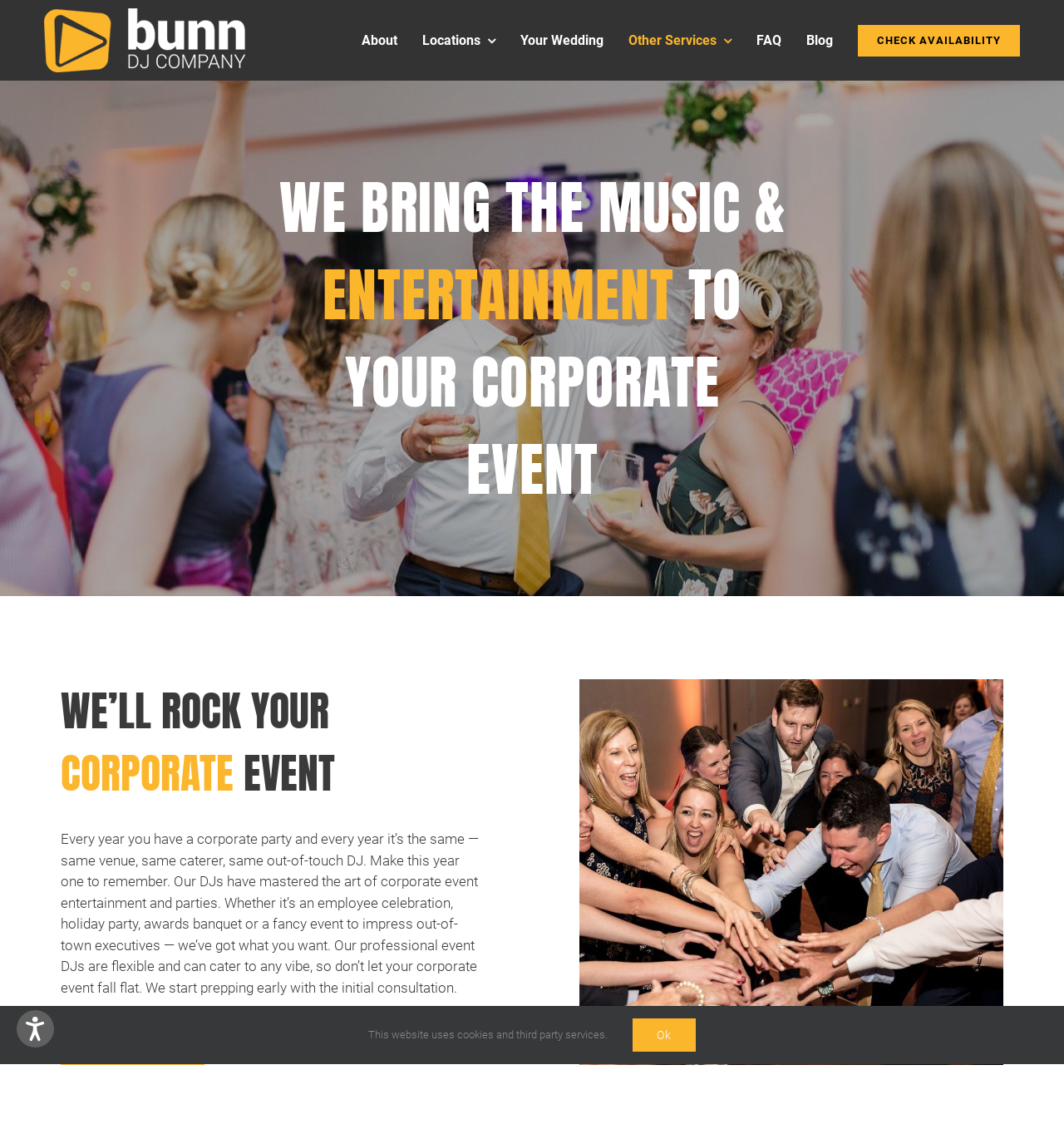Please find the bounding box coordinates of the section that needs to be clicked to achieve this instruction: "Go to Home page".

None